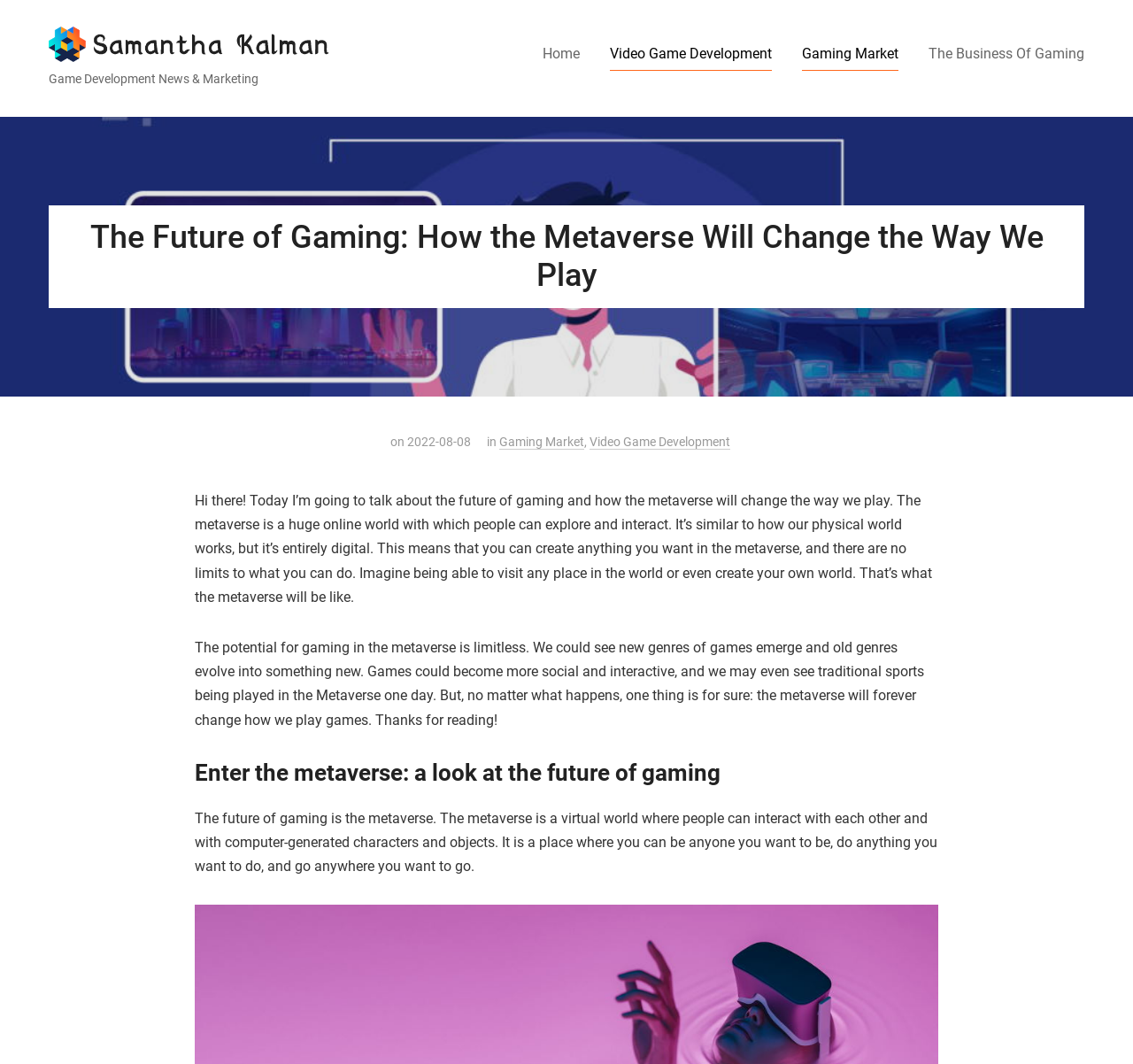Please reply to the following question using a single word or phrase: 
What is the date of the article?

2022-08-08